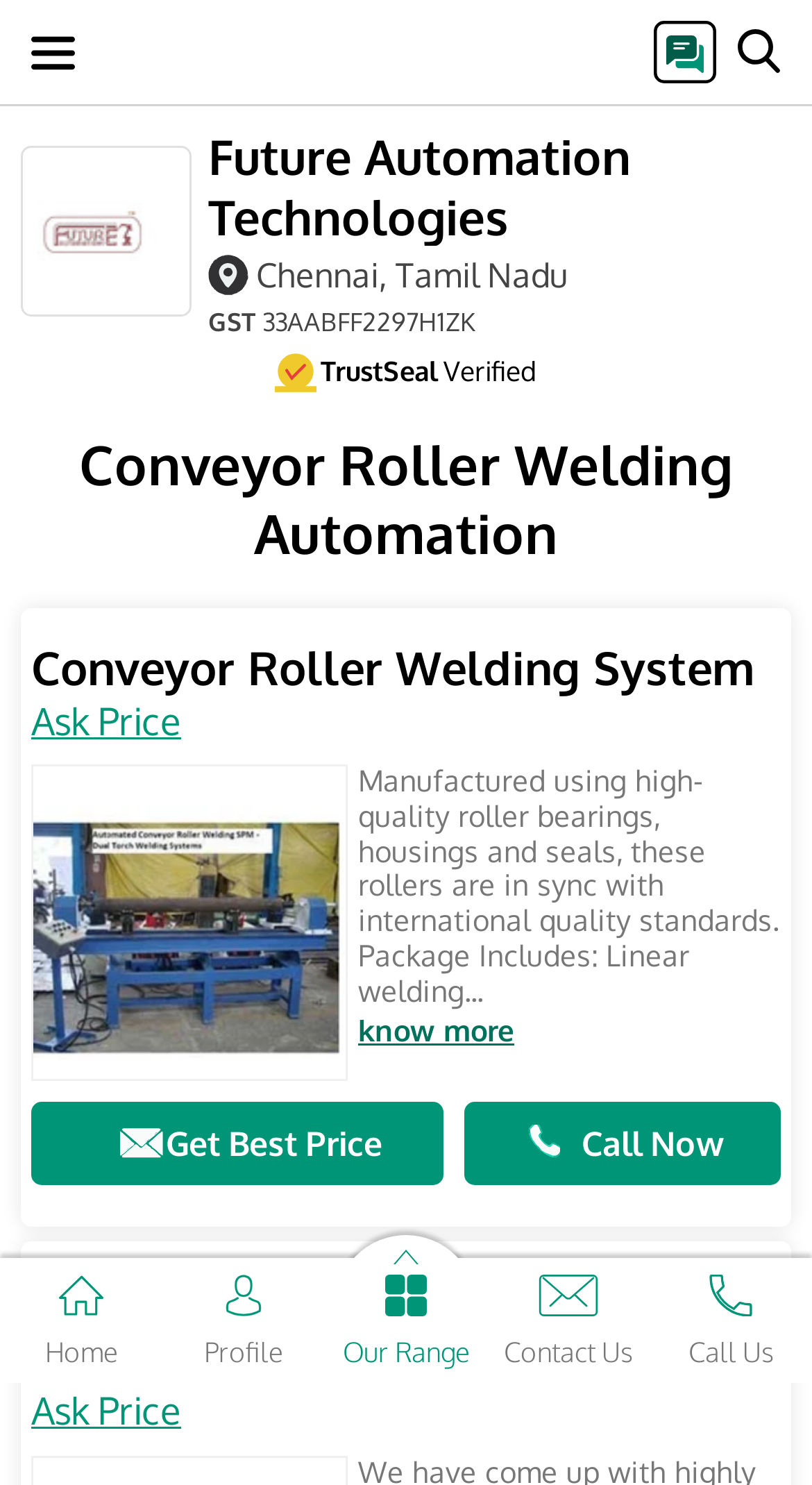Give a short answer using one word or phrase for the question:
What is the product offered?

Conveyor Roller Welding System